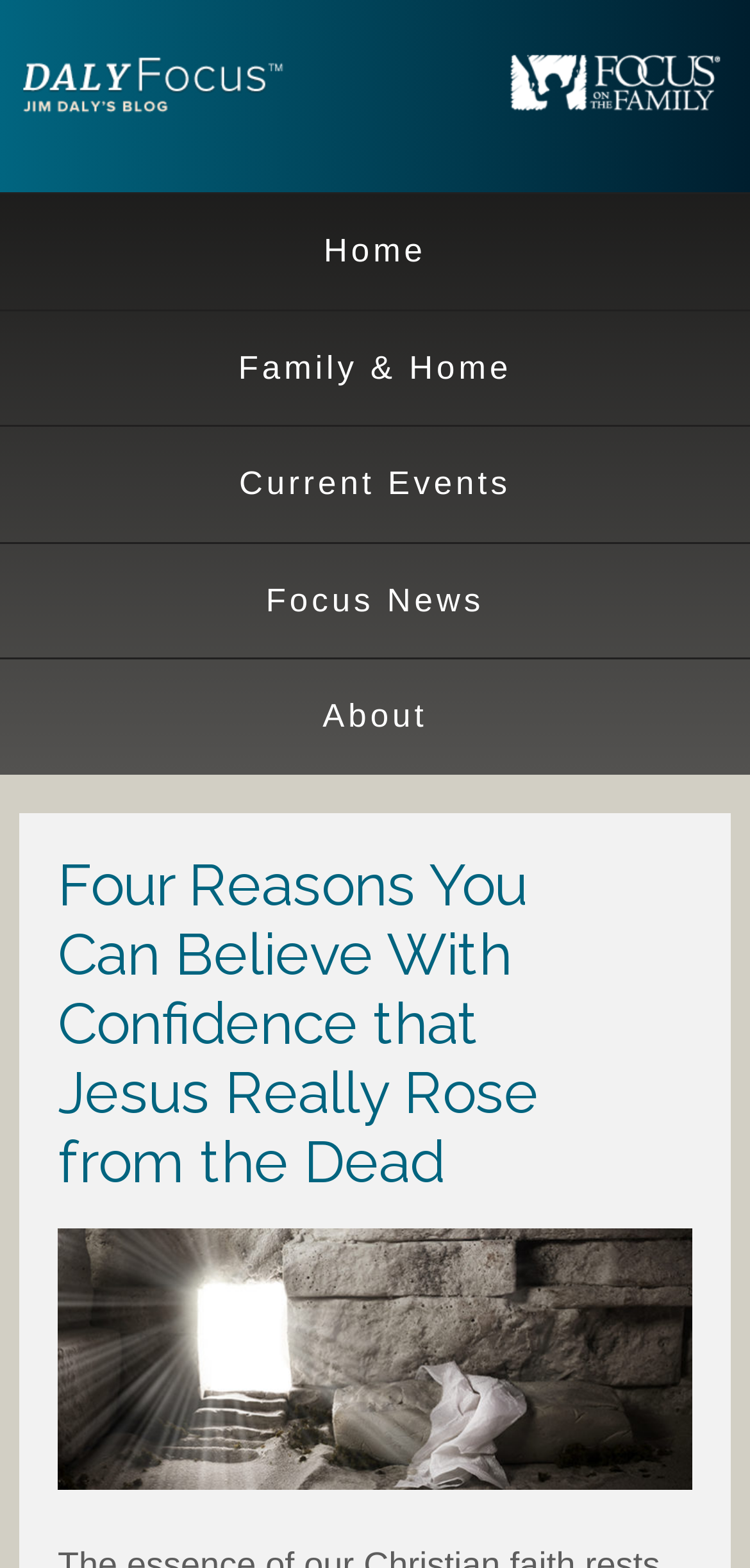Identify and extract the heading text of the webpage.

Four Reasons You Can Believe With Confidence that Jesus Really Rose from the Dead